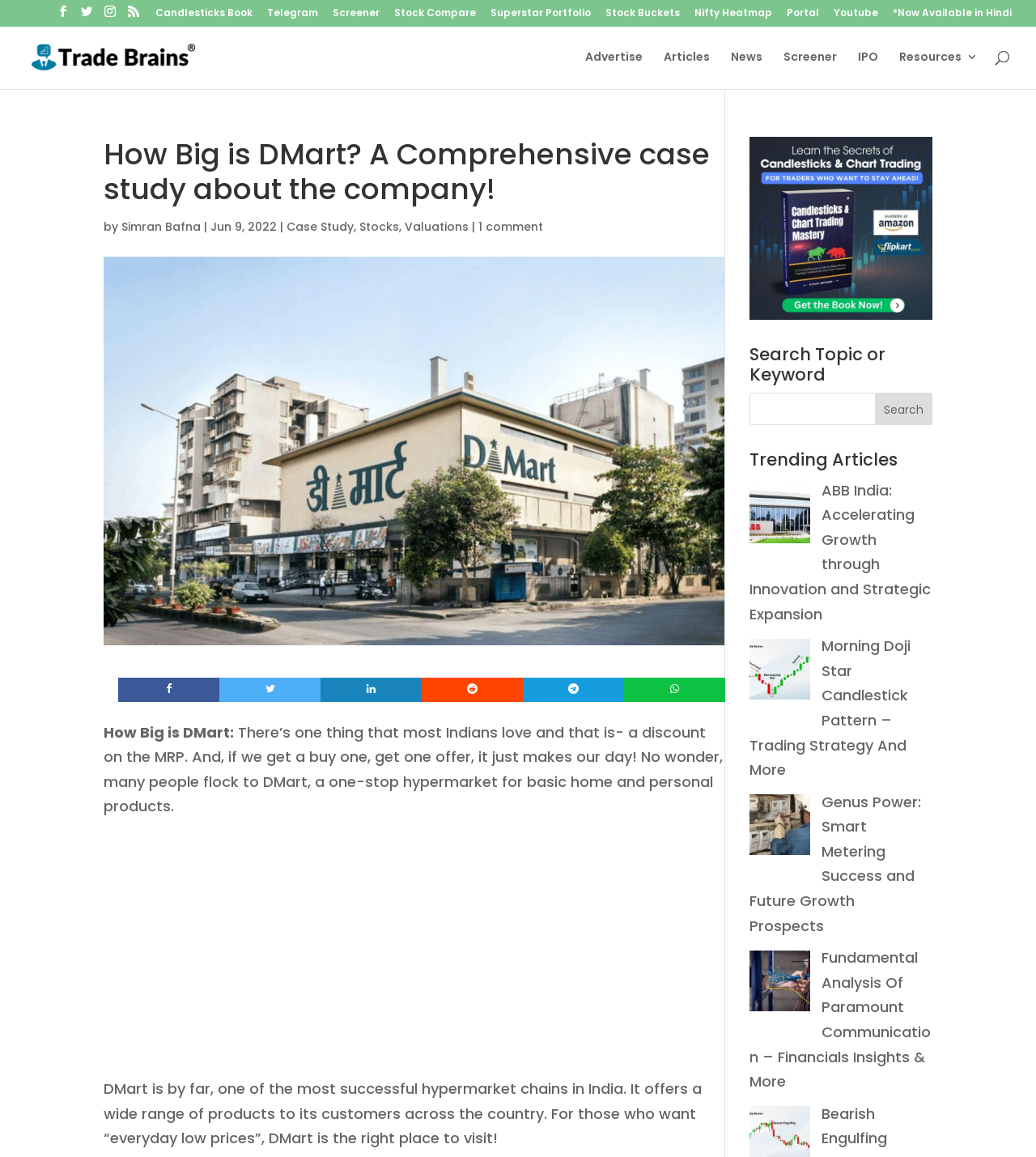Find the bounding box coordinates for the area you need to click to carry out the instruction: "Explore the Candlesticks Book". The coordinates should be four float numbers between 0 and 1, indicated as [left, top, right, bottom].

[0.15, 0.007, 0.244, 0.022]